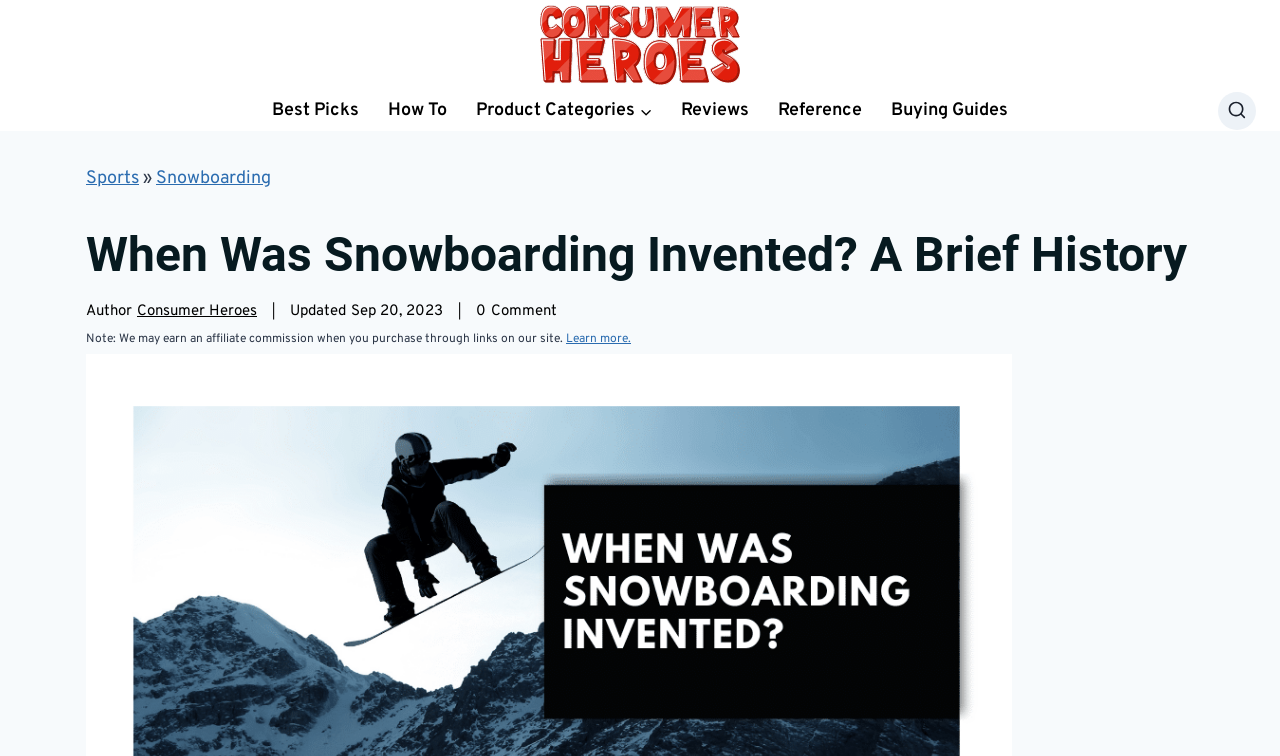Determine the bounding box coordinates for the element that should be clicked to follow this instruction: "View search form". The coordinates should be given as four float numbers between 0 and 1, in the format [left, top, right, bottom].

[0.952, 0.121, 0.981, 0.171]